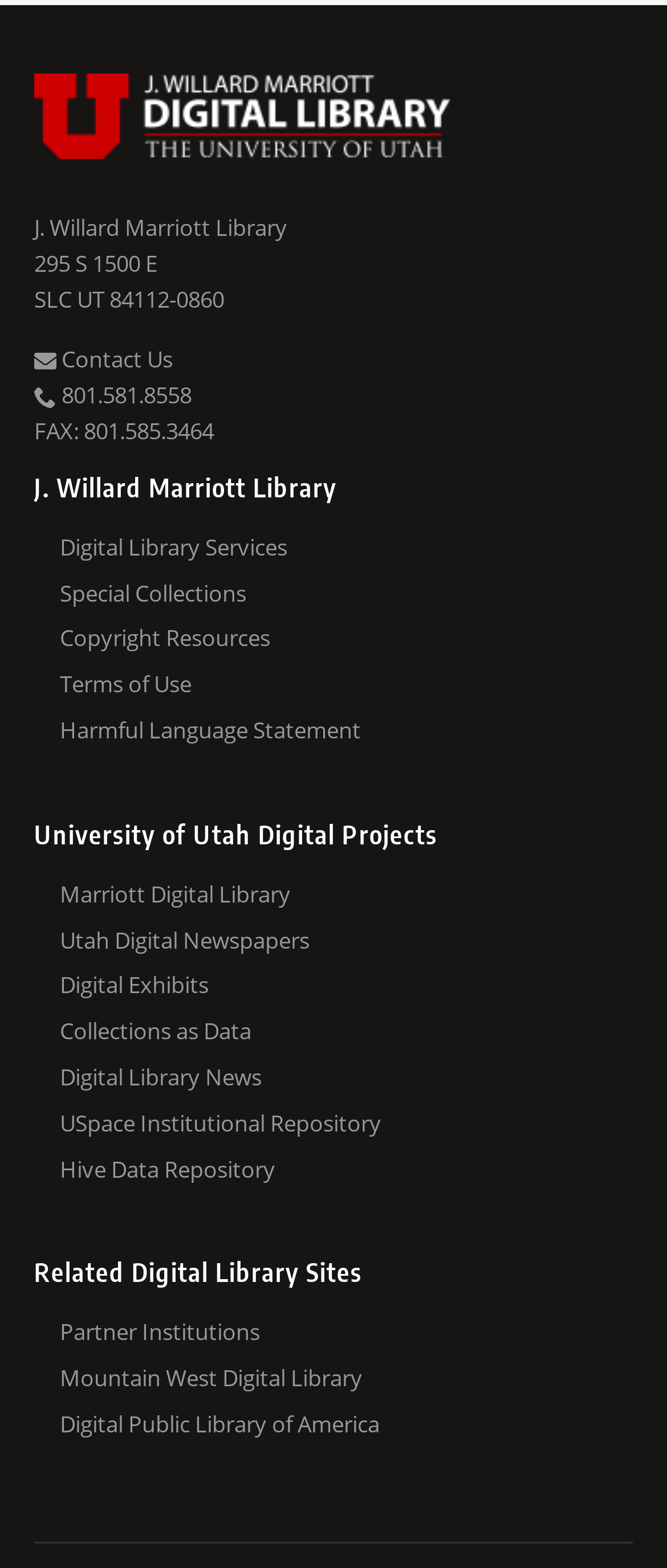What is the name of the library?
Offer a detailed and exhaustive answer to the question.

The name of the library can be found at the bottom of the webpage, in the copyright statement, which reads 'Copyright © J. Willard Marriott Library. All rights reserved.'